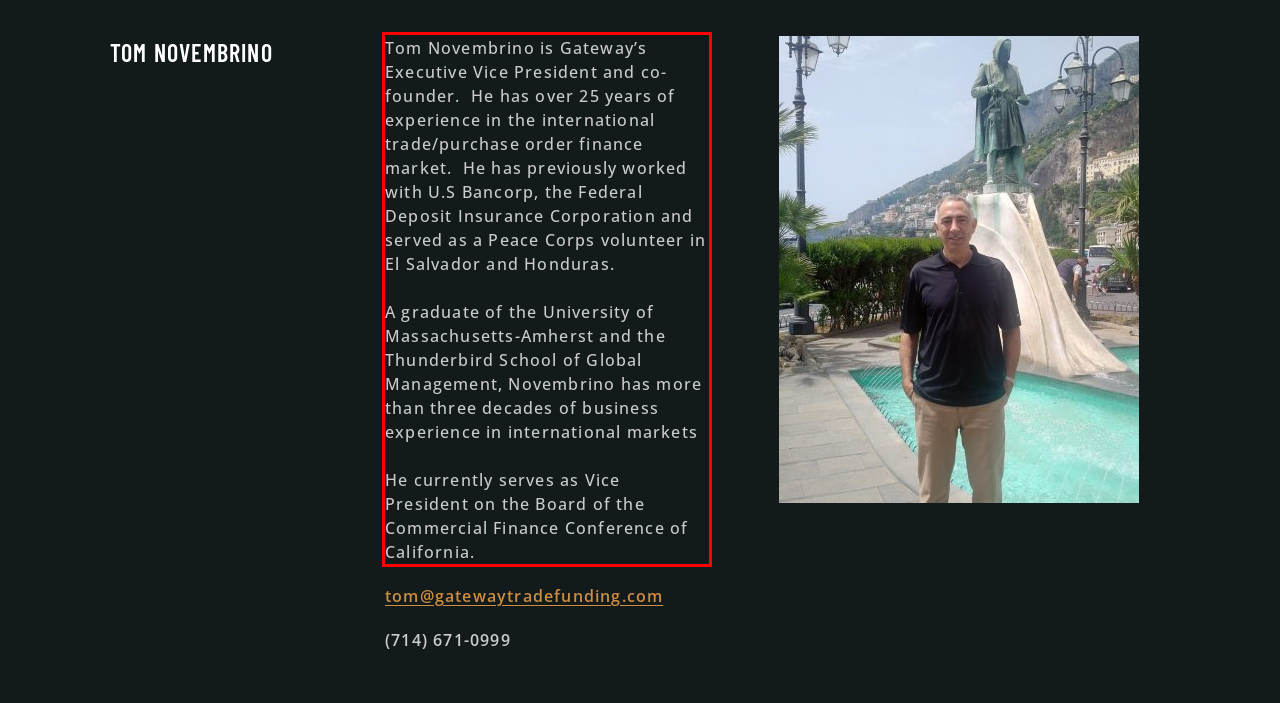Using the provided webpage screenshot, identify and read the text within the red rectangle bounding box.

Tom Novembrino is Gateway’s Executive Vice President and co-founder. He has over 25 years of experience in the international trade/purchase order finance market. He has previously worked with U.S Bancorp, the Federal Deposit Insurance Corporation and served as a Peace Corps volunteer in El Salvador and Honduras. A graduate of the University of Massachusetts-Amherst and the Thunderbird School of Global Management, Novembrino has more than three decades of business experience in international markets He currently serves as Vice President on the Board of the Commercial Finance Conference of California.